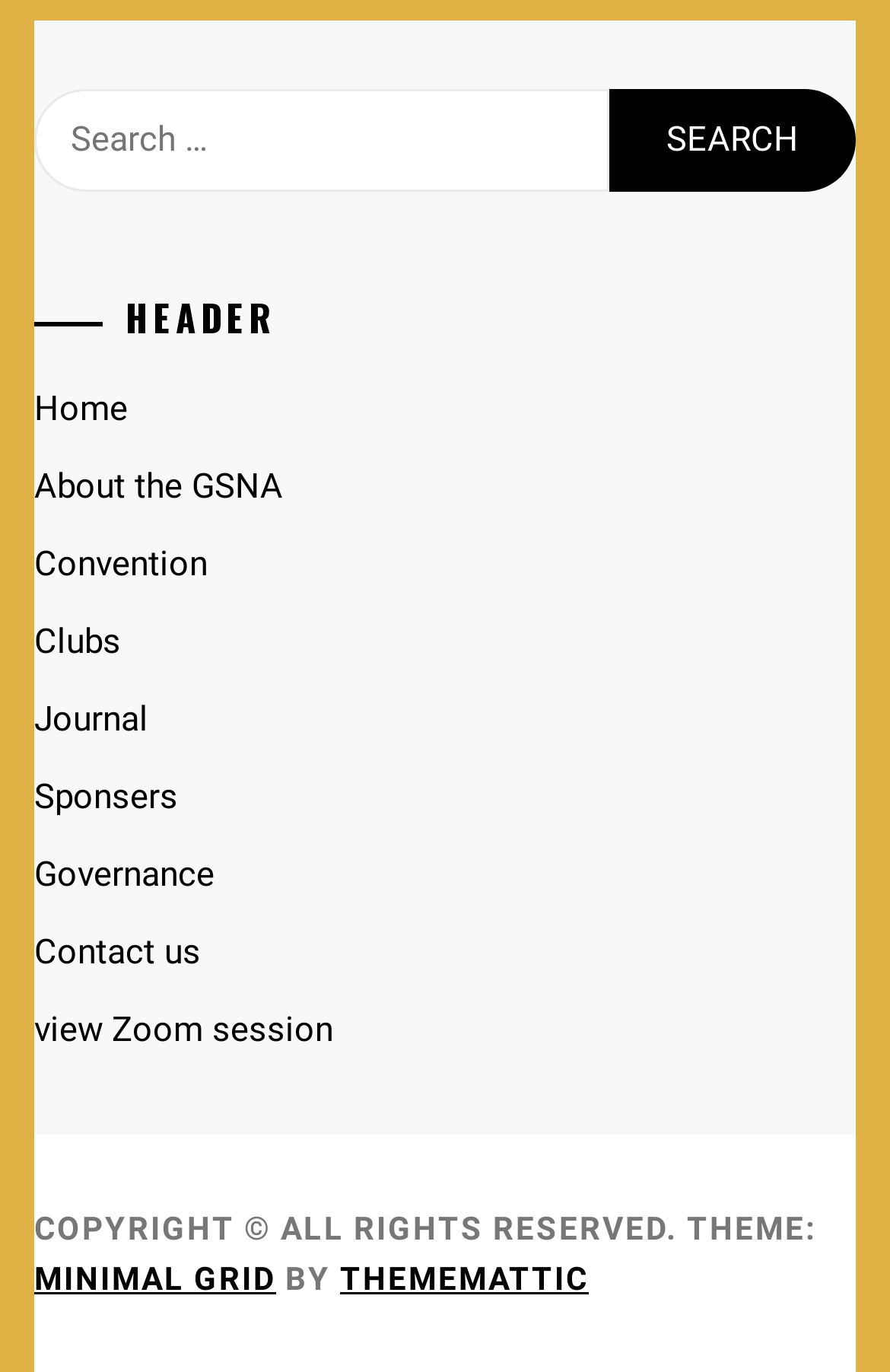Find the bounding box coordinates of the area that needs to be clicked in order to achieve the following instruction: "Visit Varey’s Town & Country website". The coordinates should be specified as four float numbers between 0 and 1, i.e., [left, top, right, bottom].

None